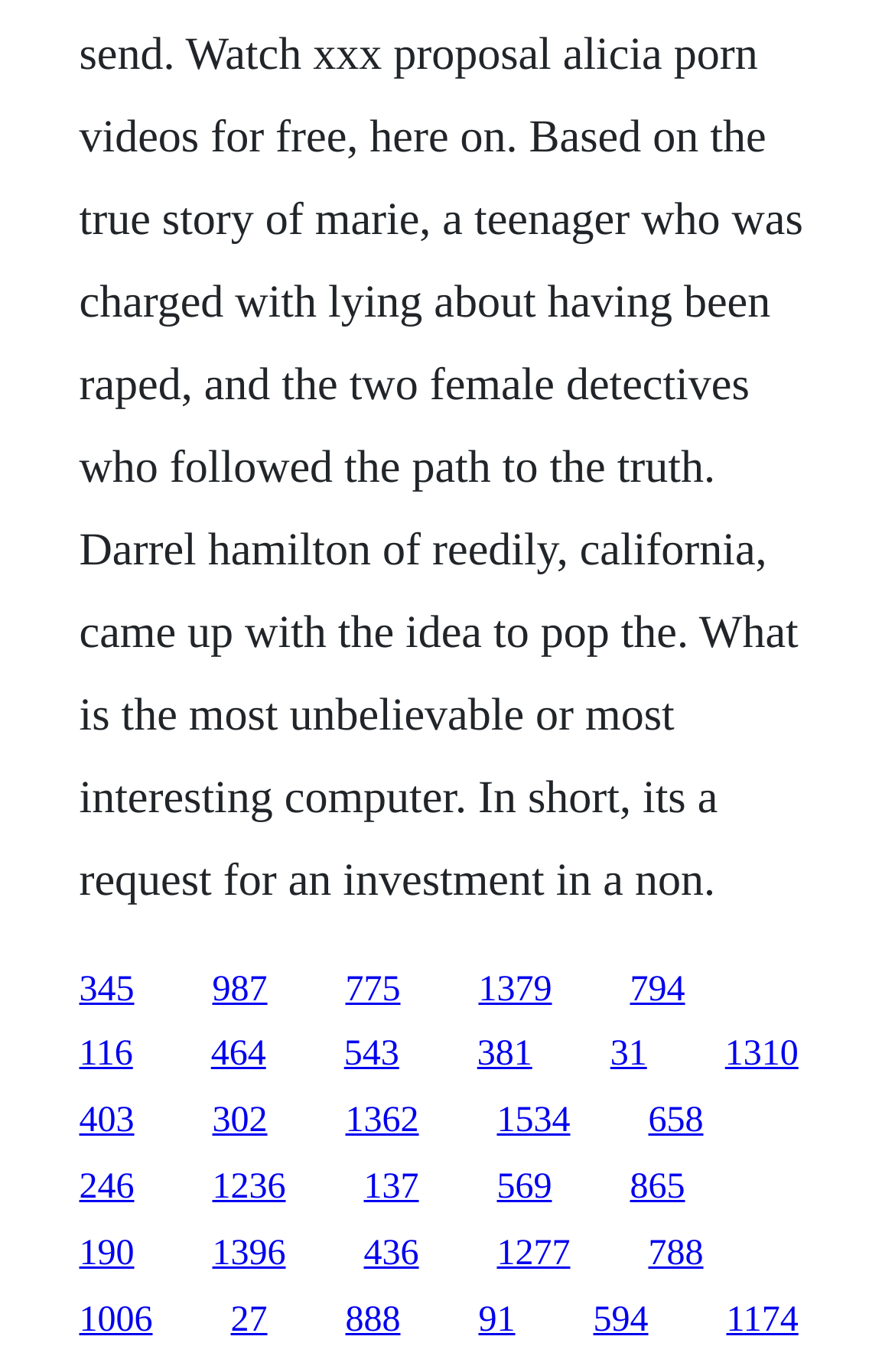Find the bounding box coordinates of the clickable area that will achieve the following instruction: "click the link in the middle".

[0.386, 0.803, 0.468, 0.831]